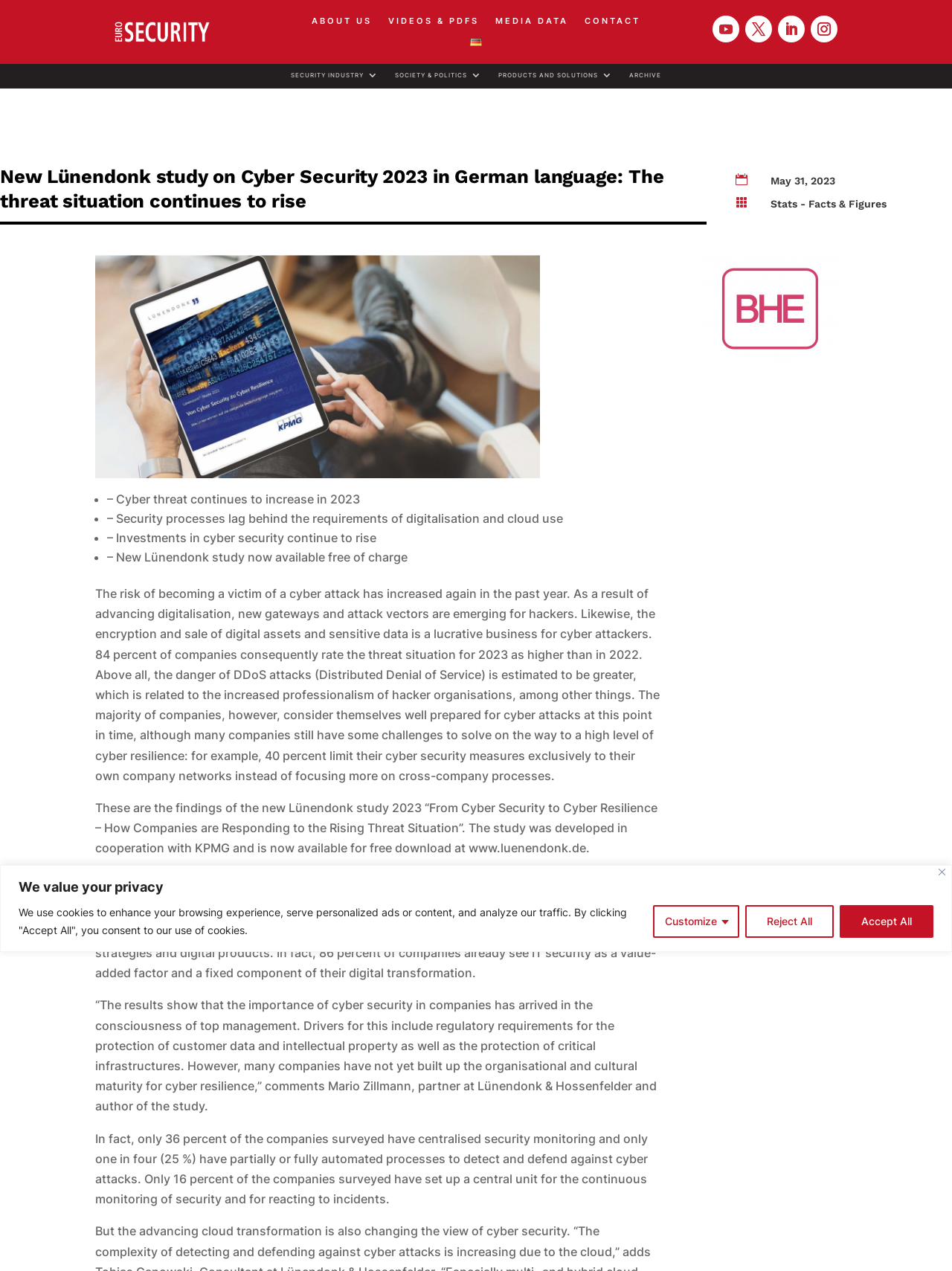Respond to the question below with a concise word or phrase:
What is the language of the webpage?

German